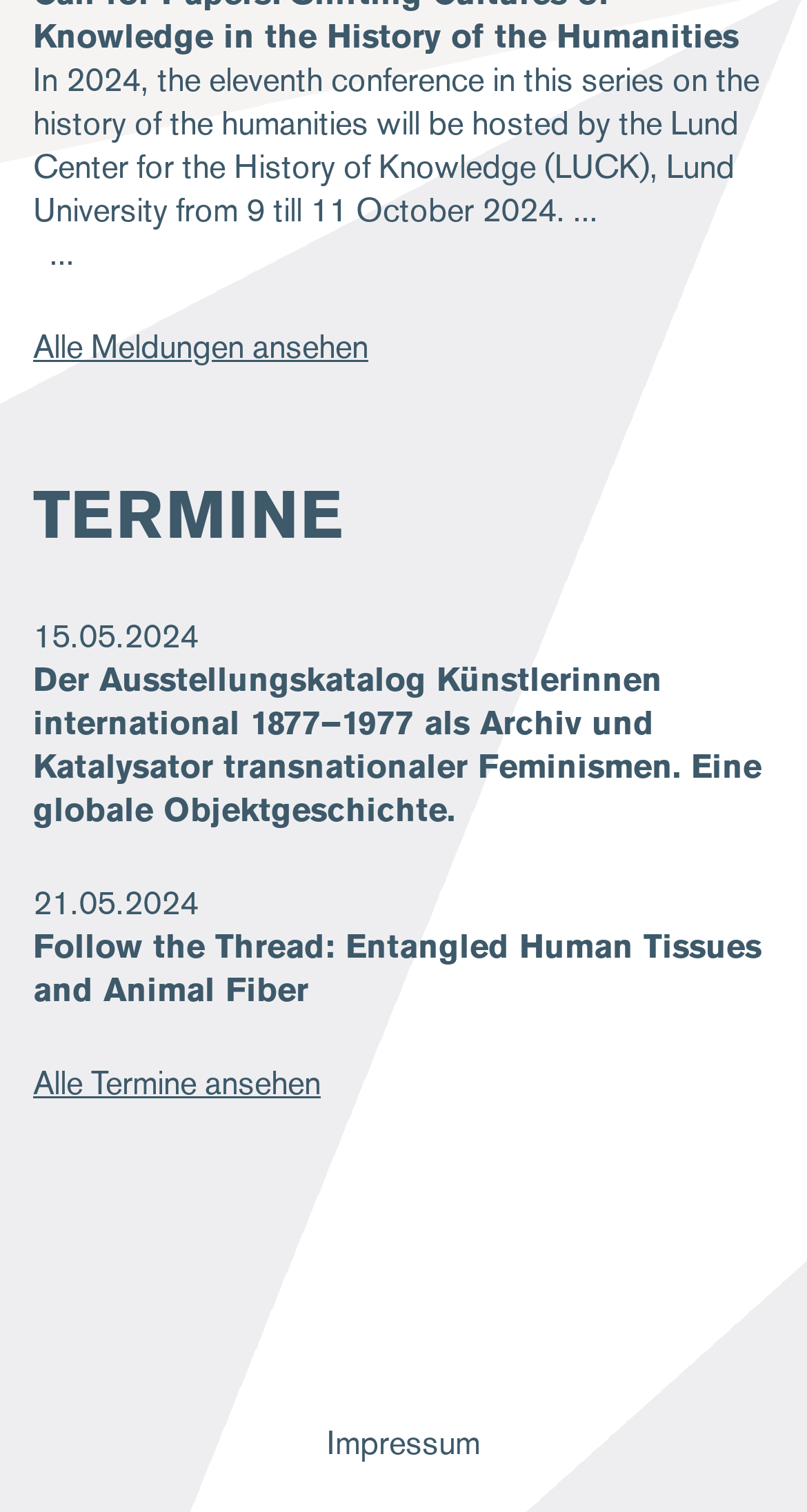Predict the bounding box coordinates of the UI element that matches this description: "Alle Termine ansehen". The coordinates should be in the format [left, top, right, bottom] with each value between 0 and 1.

[0.041, 0.701, 0.397, 0.73]